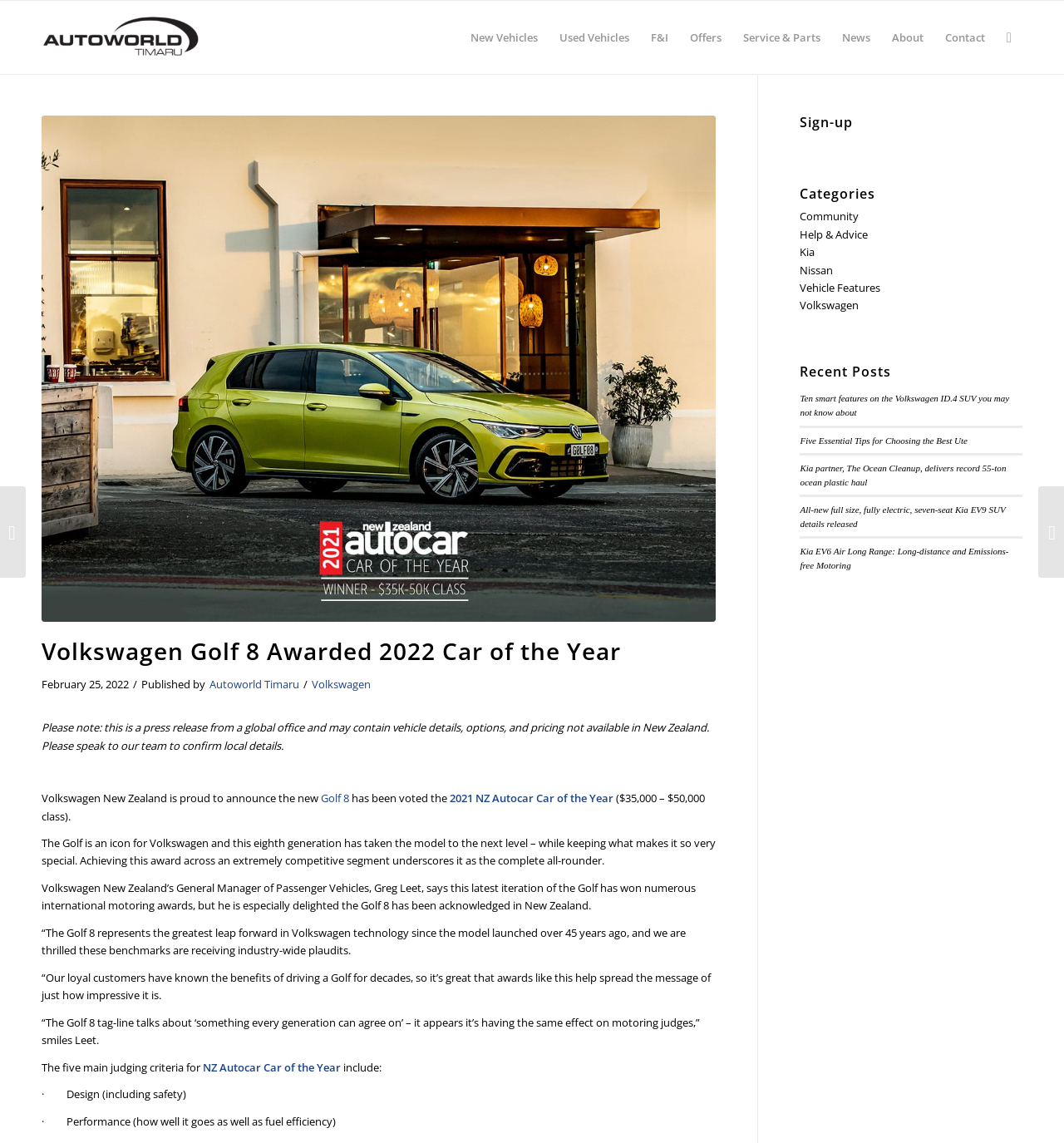Provide a comprehensive caption for the webpage.

This webpage is about Volkswagen Golf 8 being crowned the 2022 Car of the Year in New Zealand. At the top, there is a menu bar with 8 menu items: New Vehicles, Used Vehicles, F&I, Offers, Service & Parts, News, About, and Contact. Below the menu bar, there is a large image of a green Volkswagen Golf 8 parked outside a modern home.

The main content of the webpage is an article about the Volkswagen Golf 8 winning the Car of the Year award. The article has a heading "Volkswagen Golf 8 Awarded 2022 Car of the Year" and is divided into several paragraphs. The text describes the award, the features of the Golf 8, and quotes from Volkswagen's General Manager of Passenger Vehicles, Greg Leet.

On the right side of the webpage, there is a complementary section with a heading "Sign-up" and several links to categories, including Community, Help & Advice, Kia, Nissan, Vehicle Features, and Volkswagen. Below these links, there is a section with recent posts, including articles about Volkswagen ID.4 SUV, choosing the best ute, Kia's partnership with The Ocean Cleanup, and the all-new Kia EV9 SUV.

At the bottom of the webpage, there is a section with a heading "Volkswagen Golf 8 Awarded 2022 Car of the Year" and a brief description of the award, including the five main judging criteria: Design, Performance, Safety, Features, and Value.